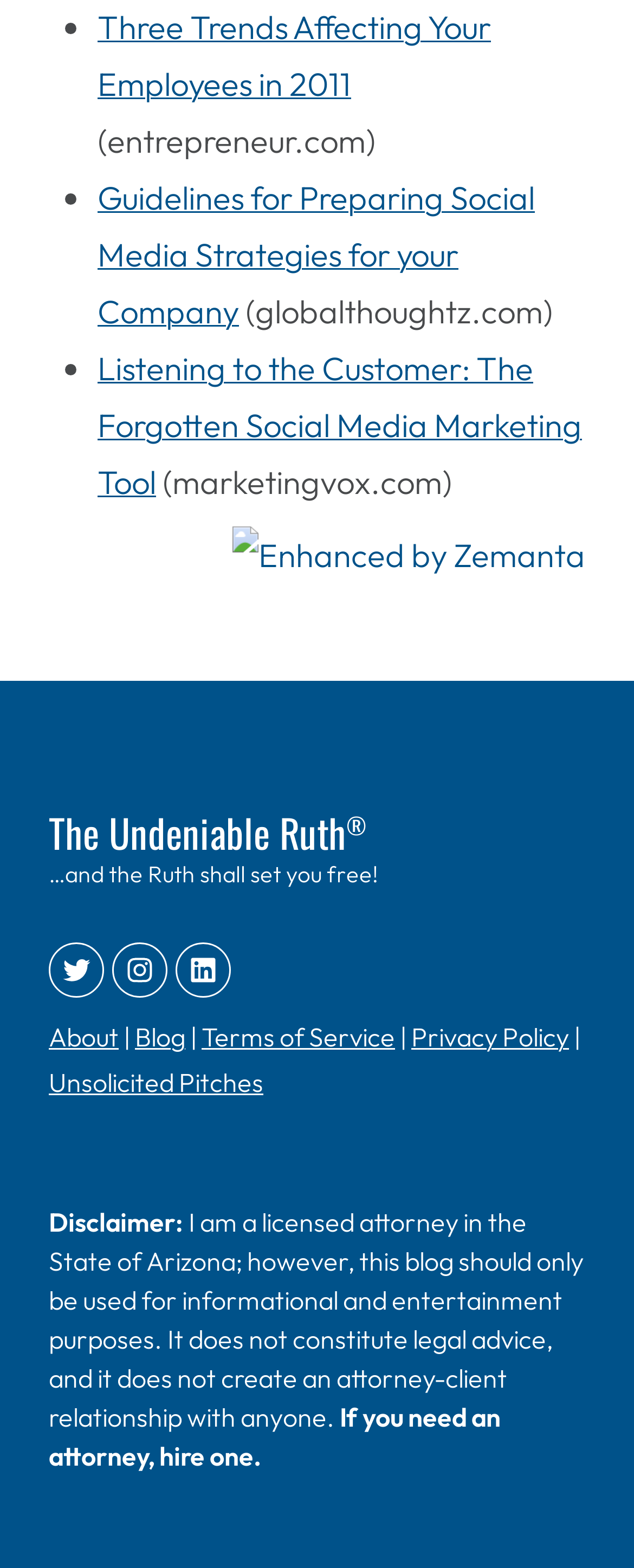Please give the bounding box coordinates of the area that should be clicked to fulfill the following instruction: "Click on the link to view the Blog". The coordinates should be in the format of four float numbers from 0 to 1, i.e., [left, top, right, bottom].

[0.213, 0.651, 0.292, 0.672]